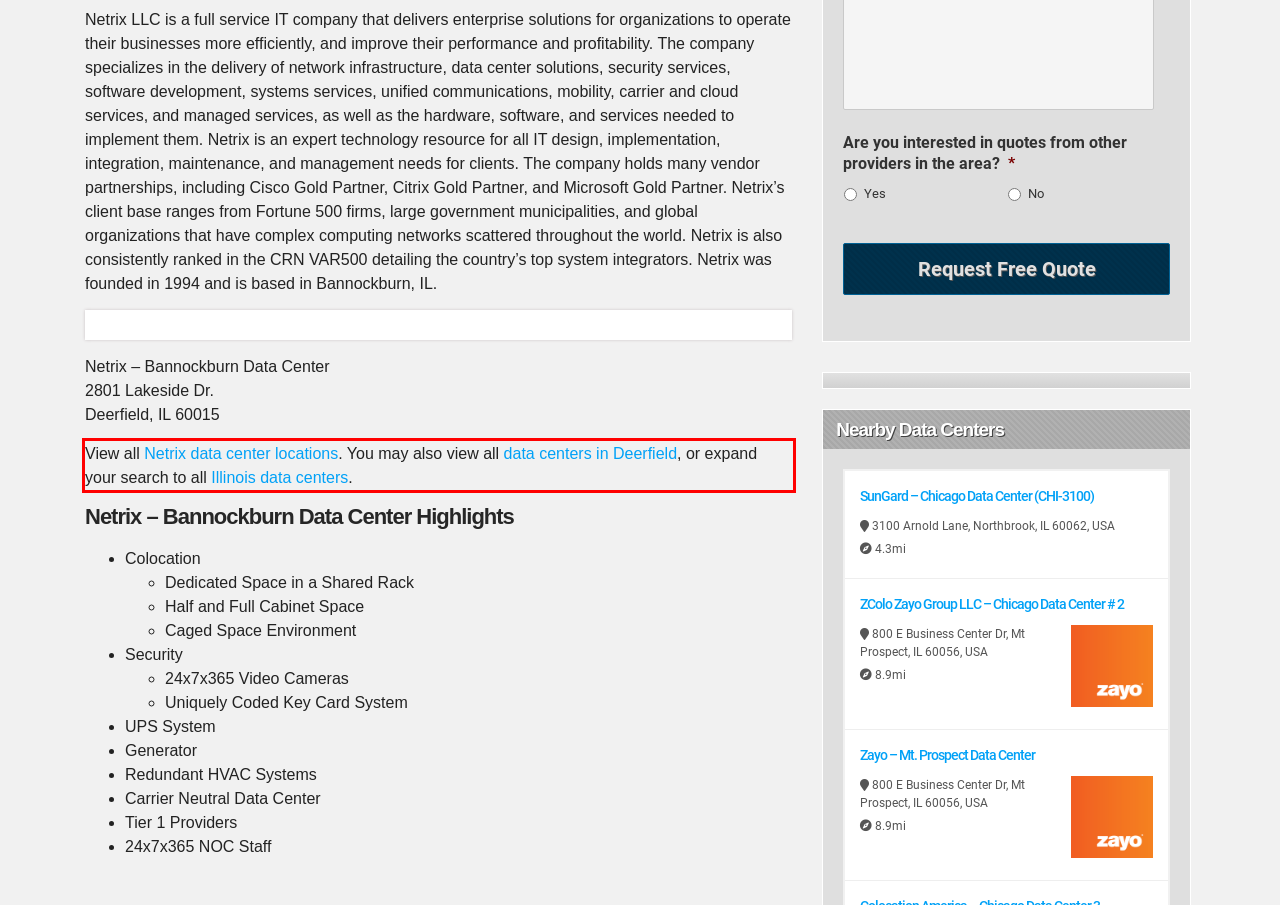There is a screenshot of a webpage with a red bounding box around a UI element. Please use OCR to extract the text within the red bounding box.

View all Netrix data center locations. You may also view all data centers in Deerfield, or expand your search to all Illinois data centers.